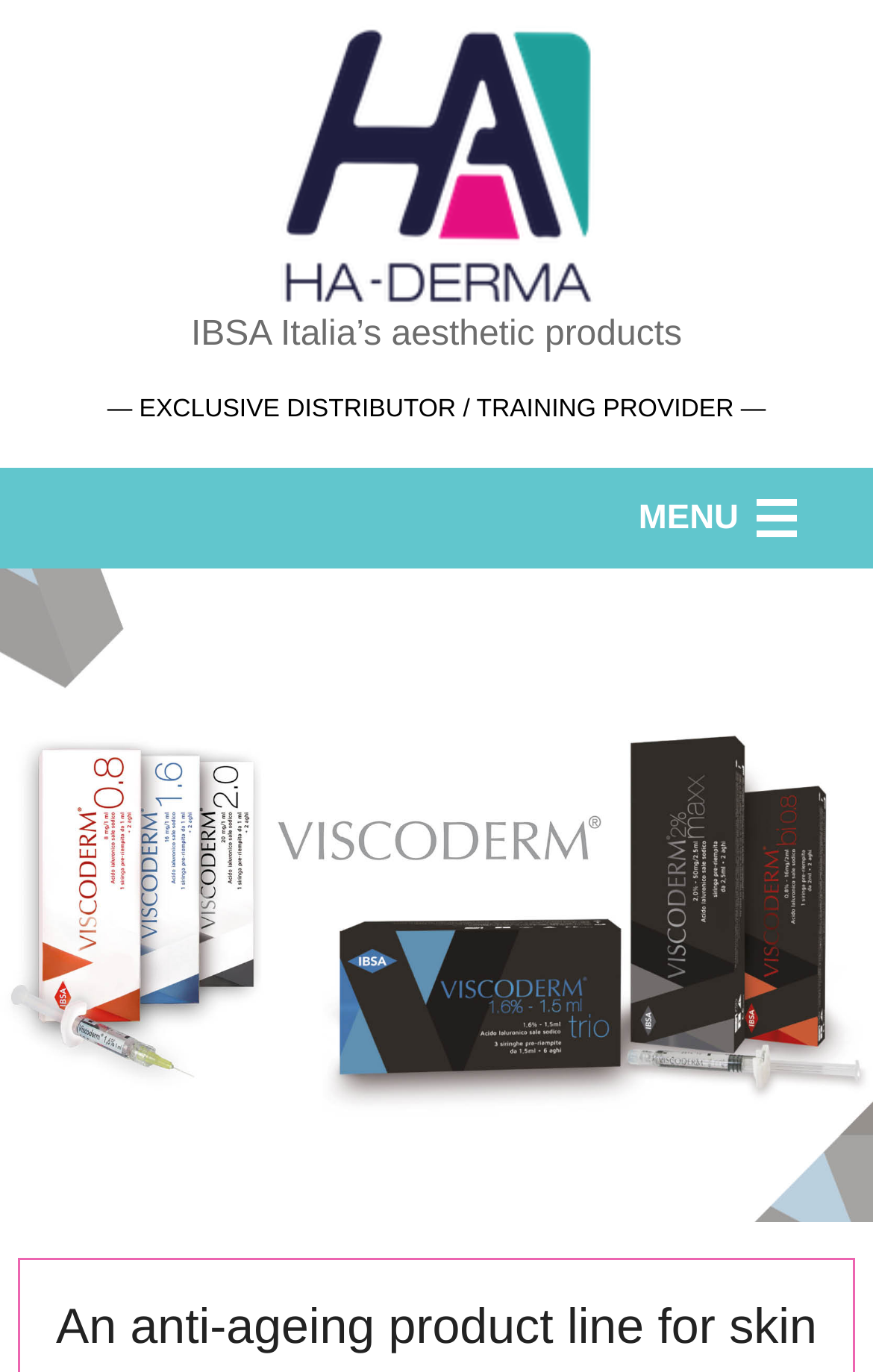What is the name of the company?
Answer with a single word or phrase, using the screenshot for reference.

HA-Derma